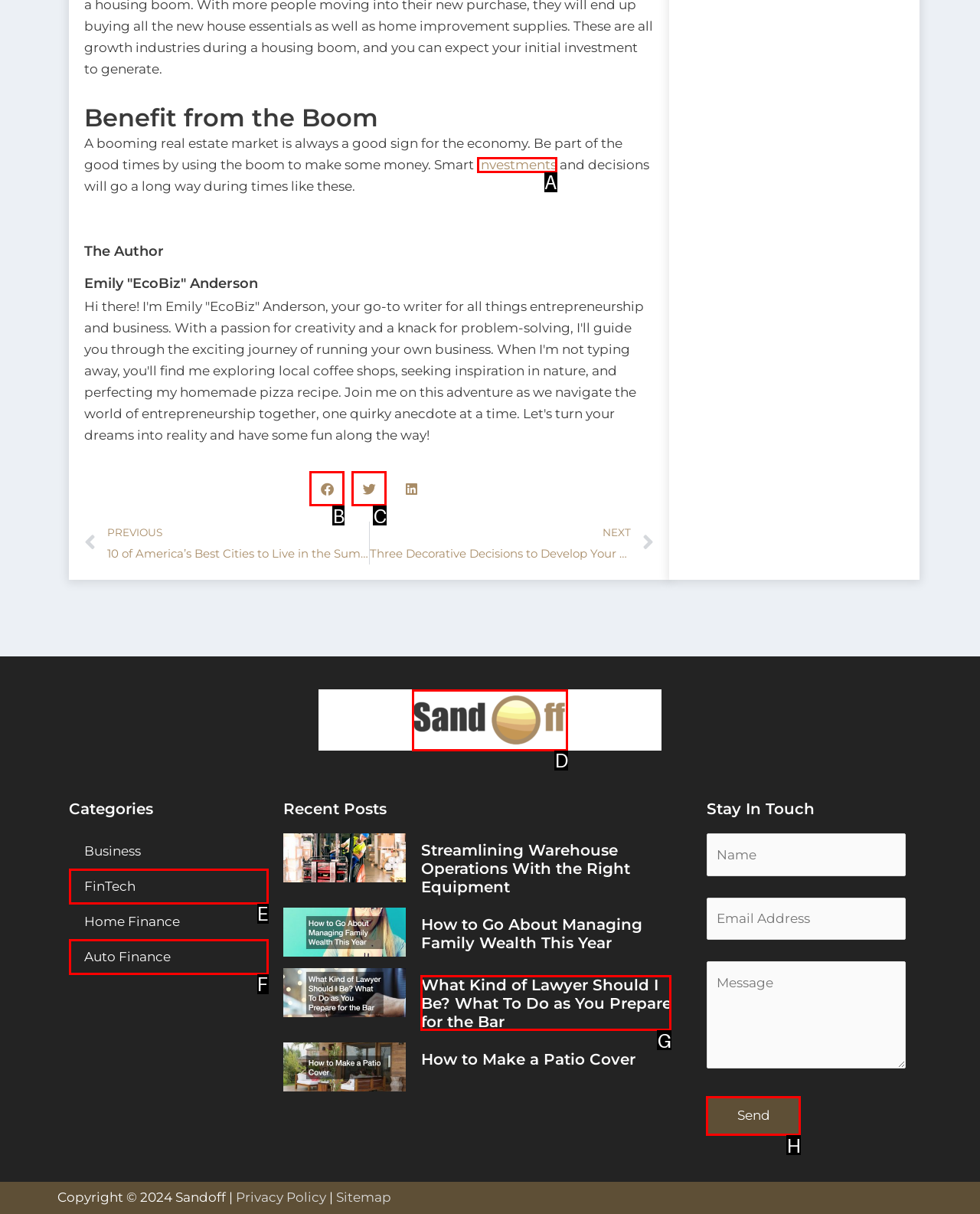Point out the HTML element that matches the following description: alt="sandoff logo"
Answer with the letter from the provided choices.

D